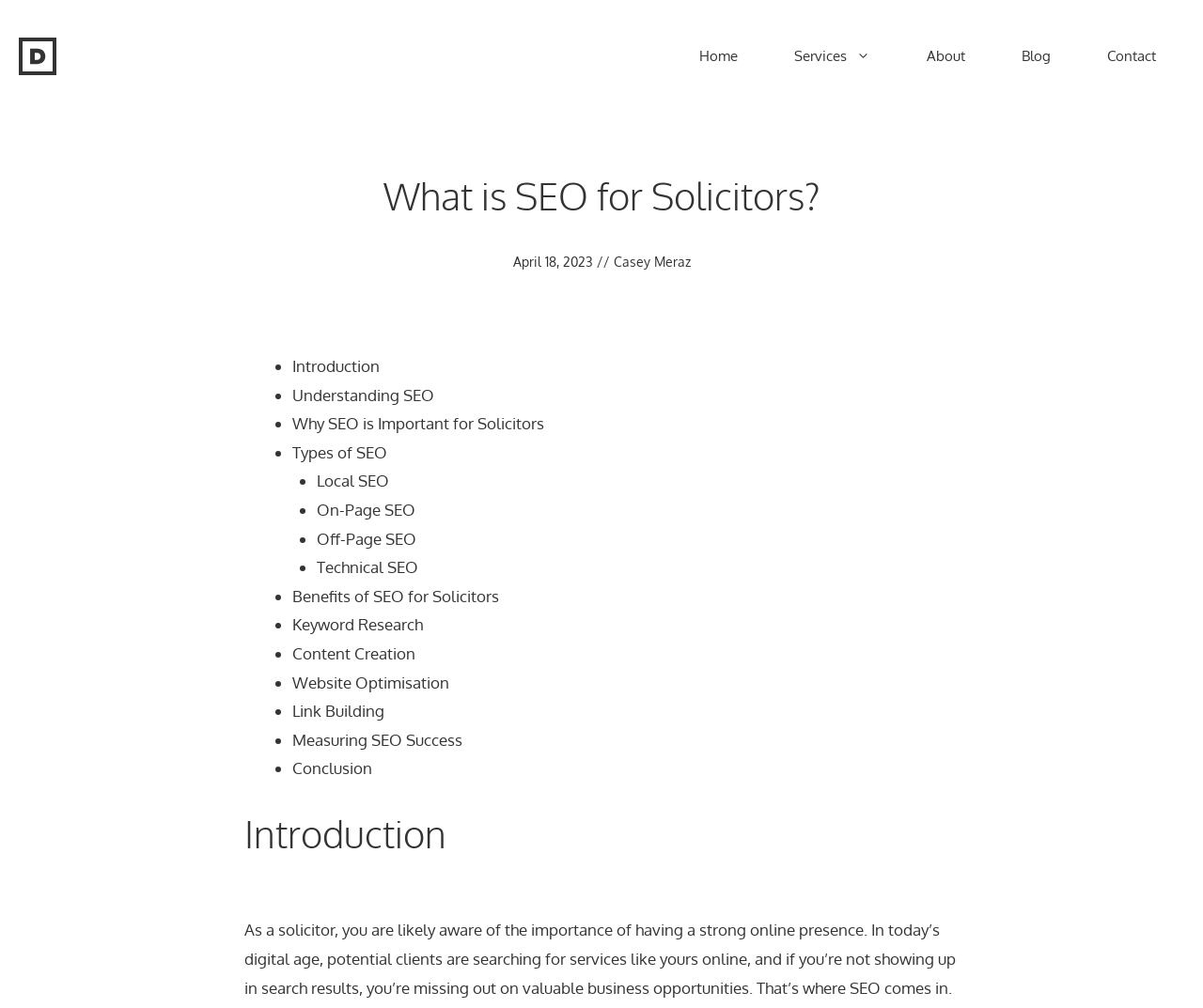What are the types of SEO mentioned?
We need a detailed and exhaustive answer to the question. Please elaborate.

The webpage mentions four types of SEO: Local SEO, On-Page SEO, Off-Page SEO, and Technical SEO, as listed in the bullet points under the heading 'Types of SEO'.